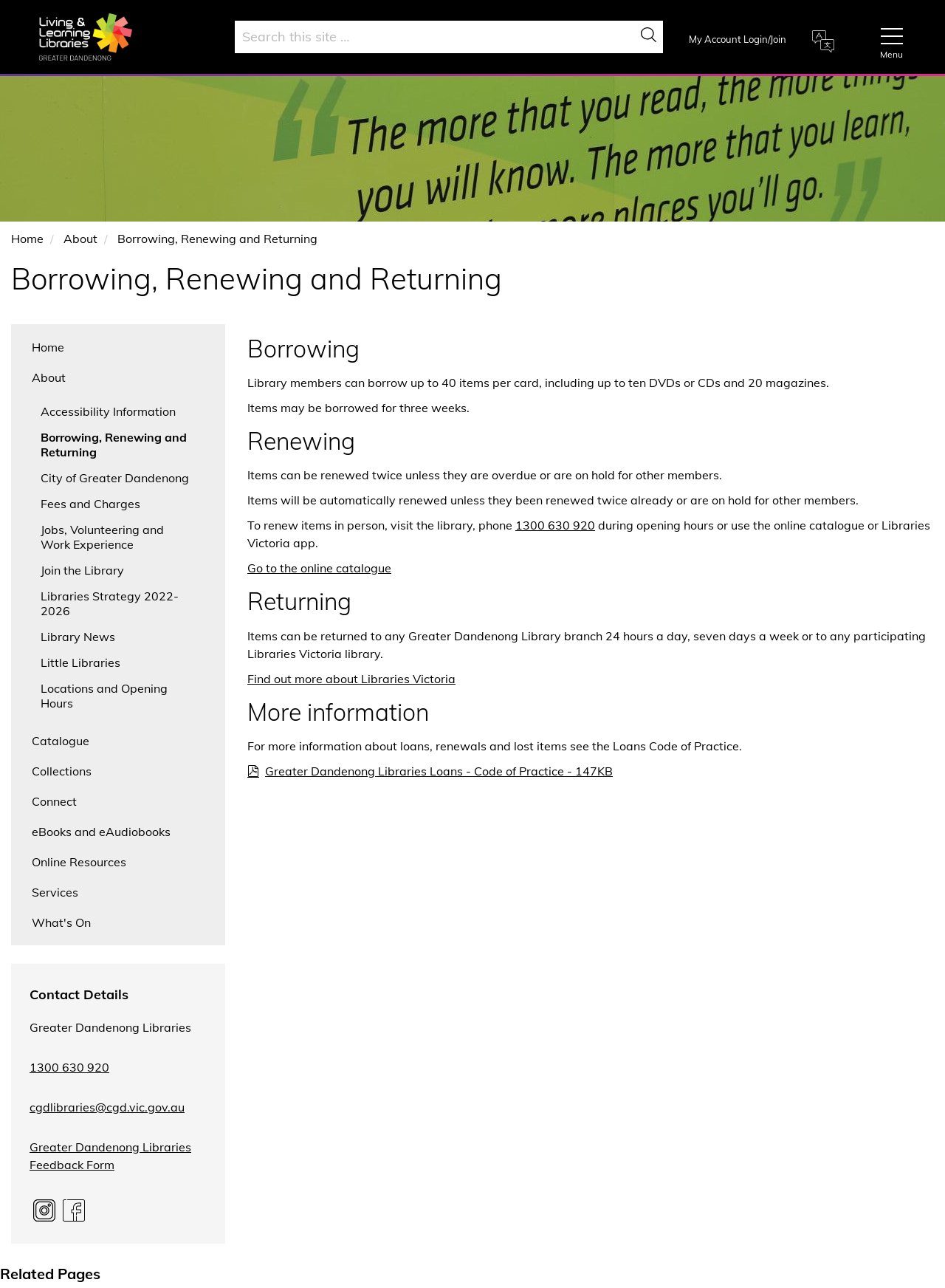Extract the primary headline from the webpage and present its text.

Borrowing, Renewing and Returning